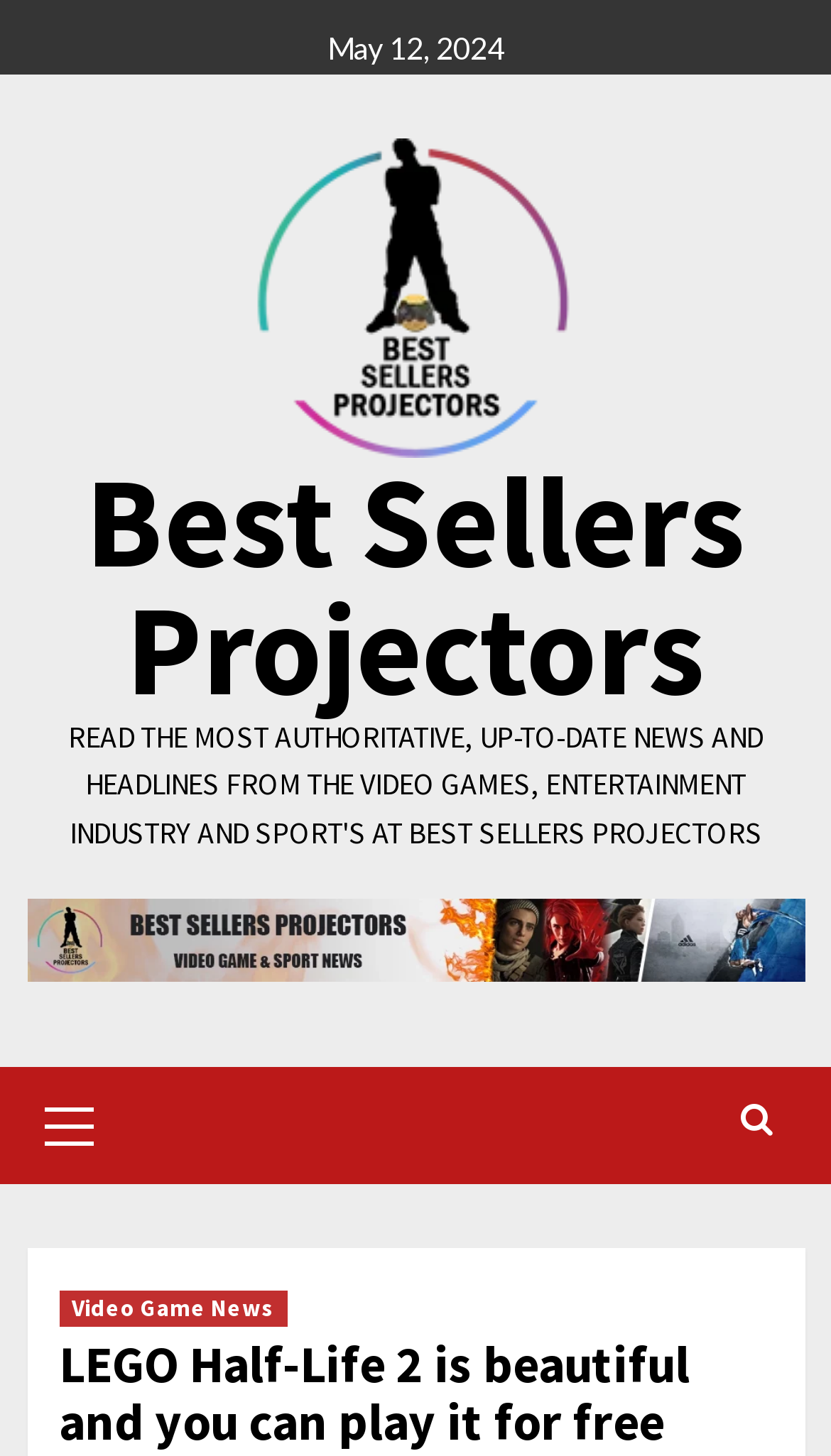Describe in detail what you see on the webpage.

The webpage appears to be an article about a video game, specifically LEGO Half-Life 2. At the top of the page, there is a date "May 12, 2024" displayed prominently. Below the date, there are two links with the same text "Best Sellers Projectors", one of which is accompanied by an image. The second link is located more towards the right side of the page.

Further down, there is a banner ad with the text "bestsellersprojectors banner Ads" and an accompanying image. To the right of the banner ad, there is a primary menu control with a link labeled "Primary Menu".

On the right side of the page, near the bottom, there is a section with a video game news theme. This section contains a link with a brief description of the article, "LEGO Half-Life 2 is beautiful and you can play it for free", which is also the title of the webpage. Above this link, there is another link with a brief description "Video Game News".